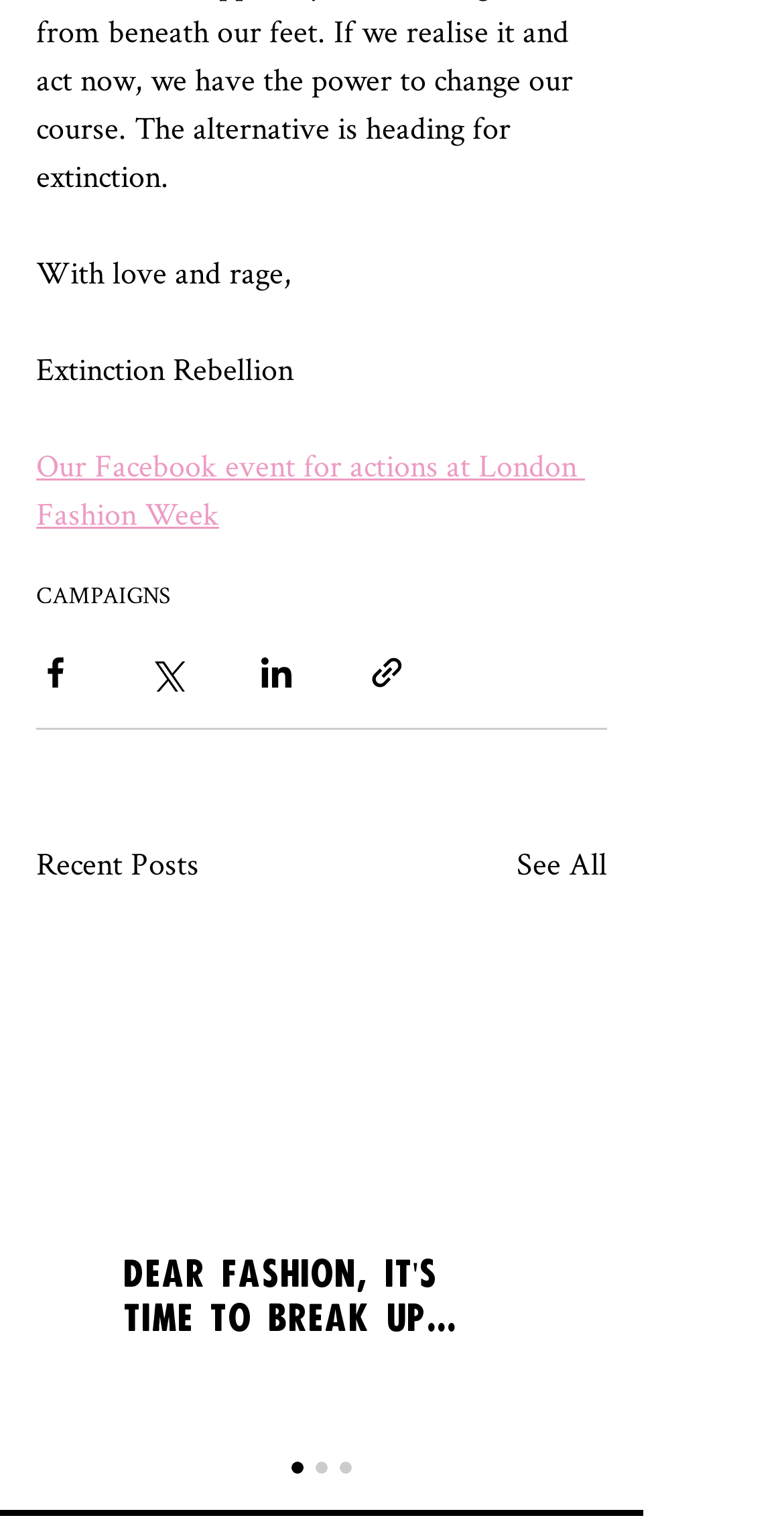Given the description: "See All", determine the bounding box coordinates of the UI element. The coordinates should be formatted as four float numbers between 0 and 1, [left, top, right, bottom].

[0.659, 0.548, 0.774, 0.579]